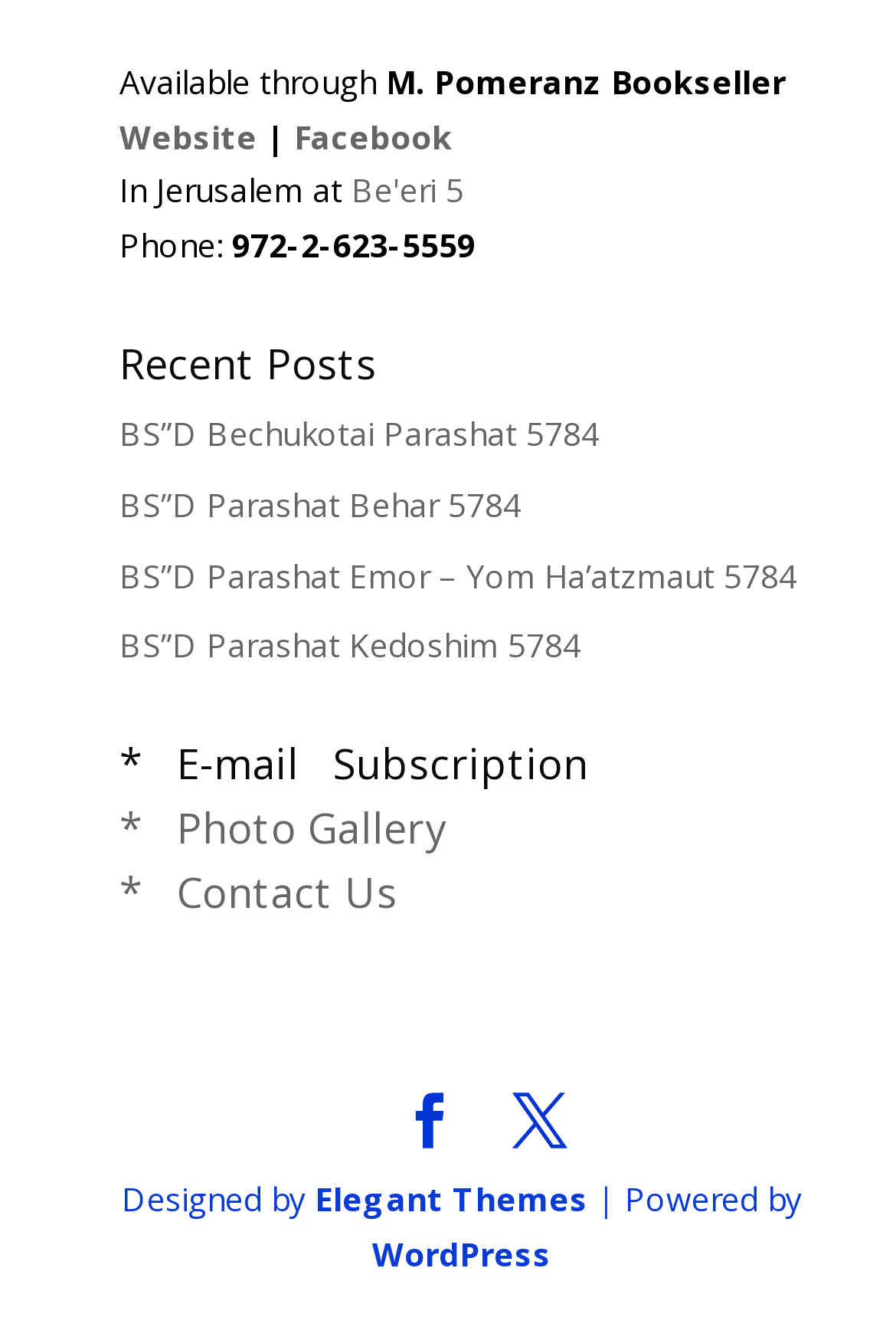Identify the bounding box of the HTML element described here: "WordPress". Provide the coordinates as four float numbers between 0 and 1: [left, top, right, bottom].

[0.415, 0.935, 0.615, 0.968]